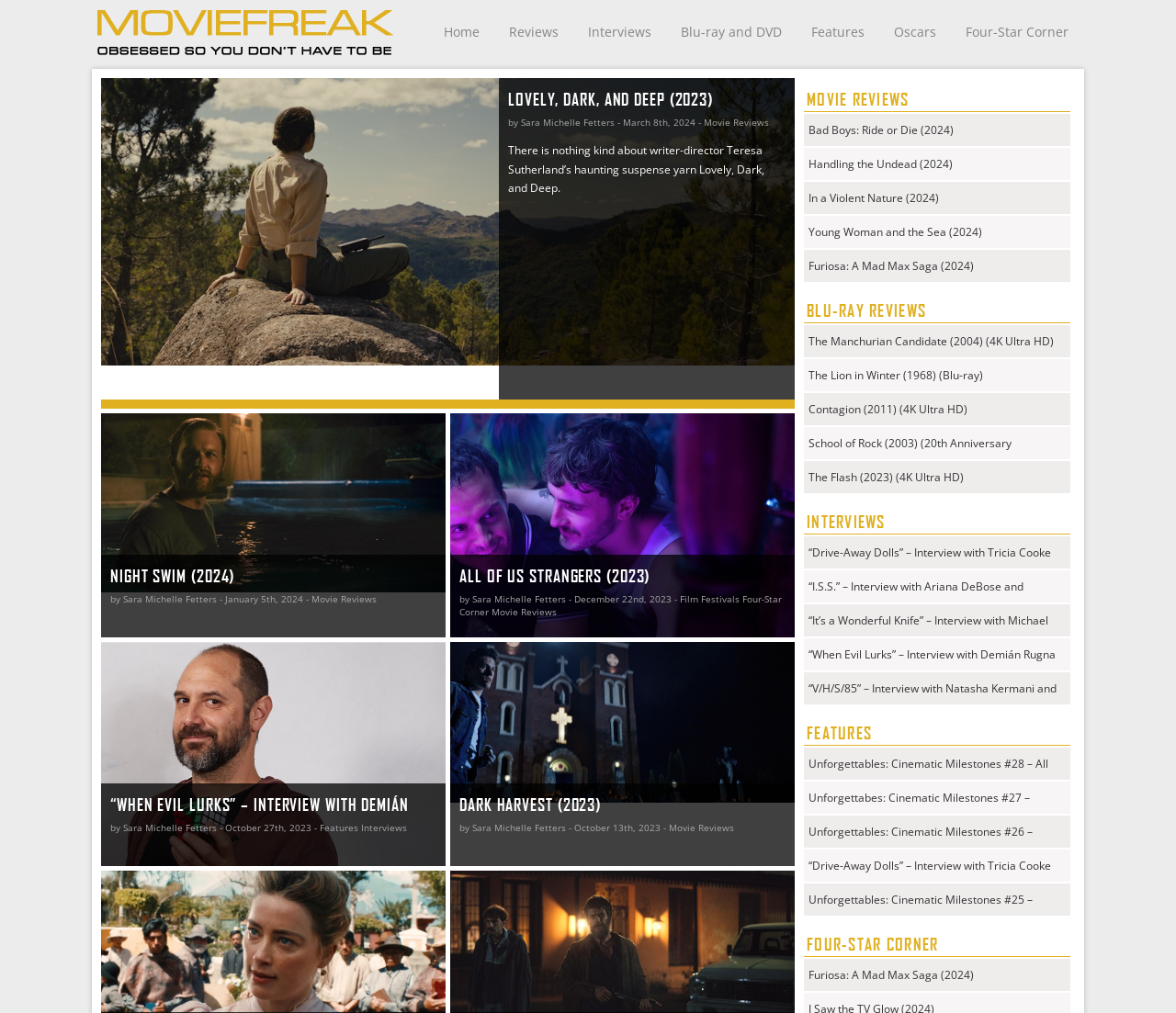Specify the bounding box coordinates of the region I need to click to perform the following instruction: "Explore the Four-Star Corner". The coordinates must be four float numbers in the range of 0 to 1, i.e., [left, top, right, bottom].

[0.684, 0.916, 0.91, 0.945]